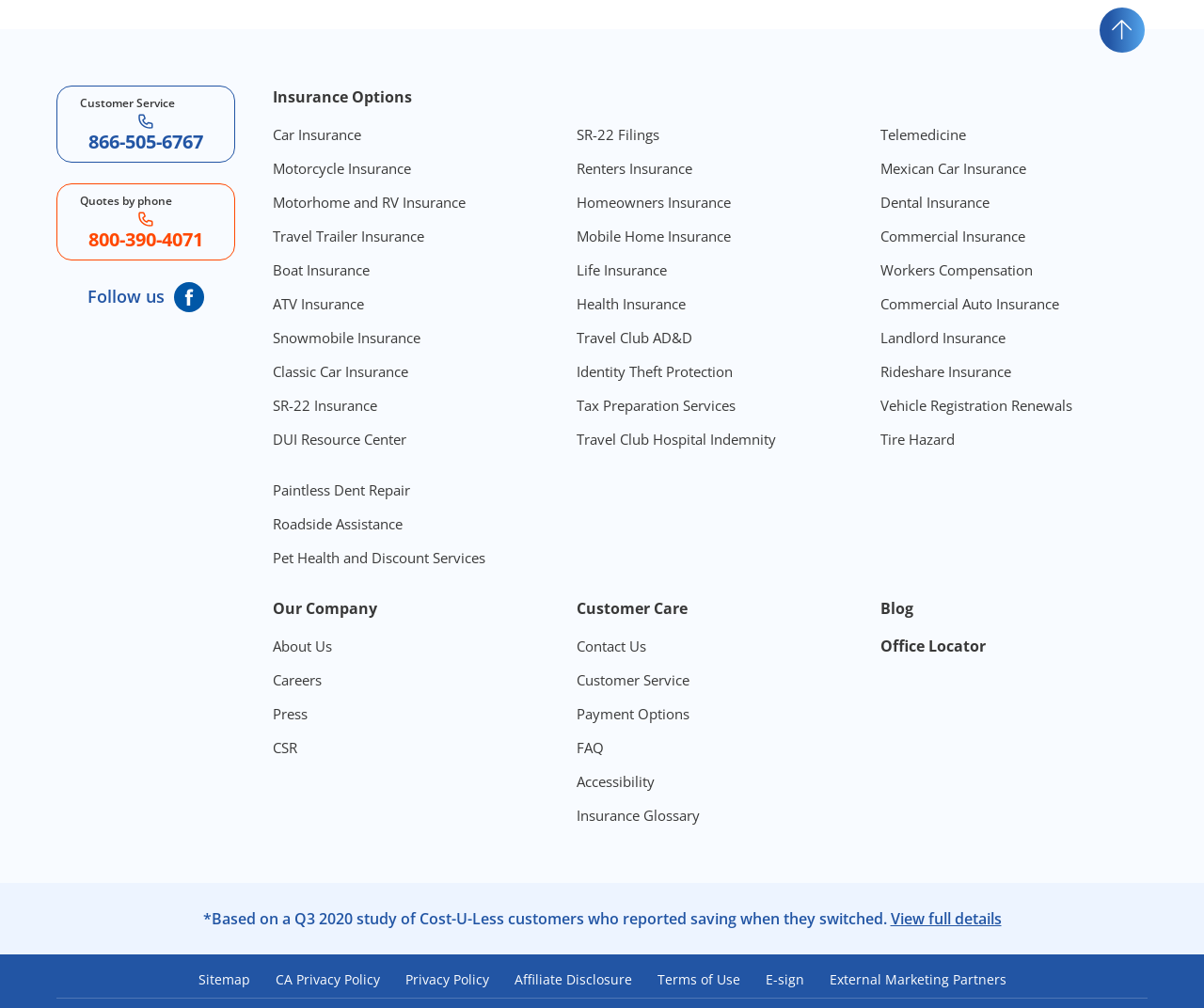Give a one-word or short phrase answer to this question: 
How many insurance options are available?

17